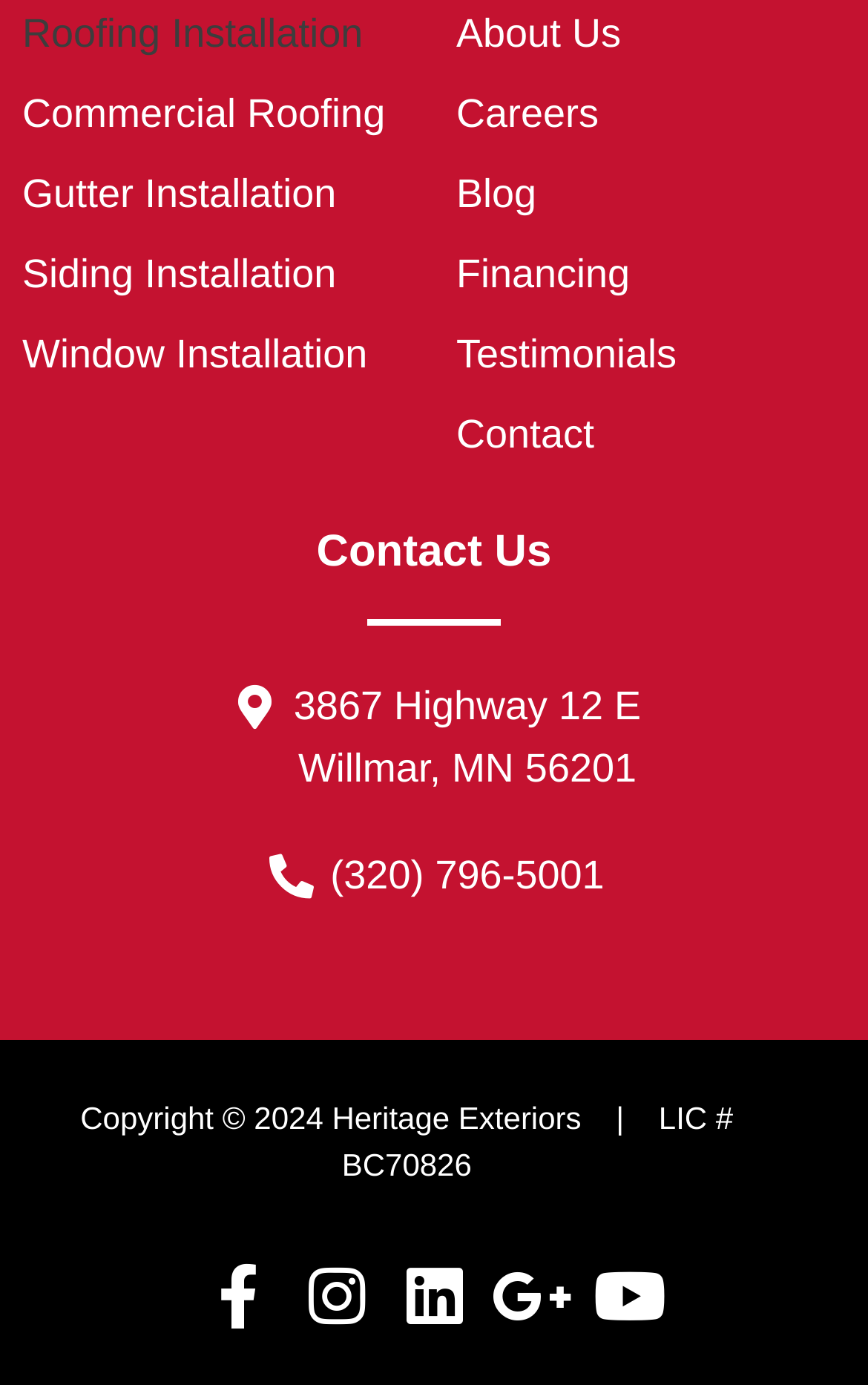Determine the bounding box coordinates of the clickable area required to perform the following instruction: "Visit Careers page". The coordinates should be represented as four float numbers between 0 and 1: [left, top, right, bottom].

[0.526, 0.053, 0.947, 0.111]